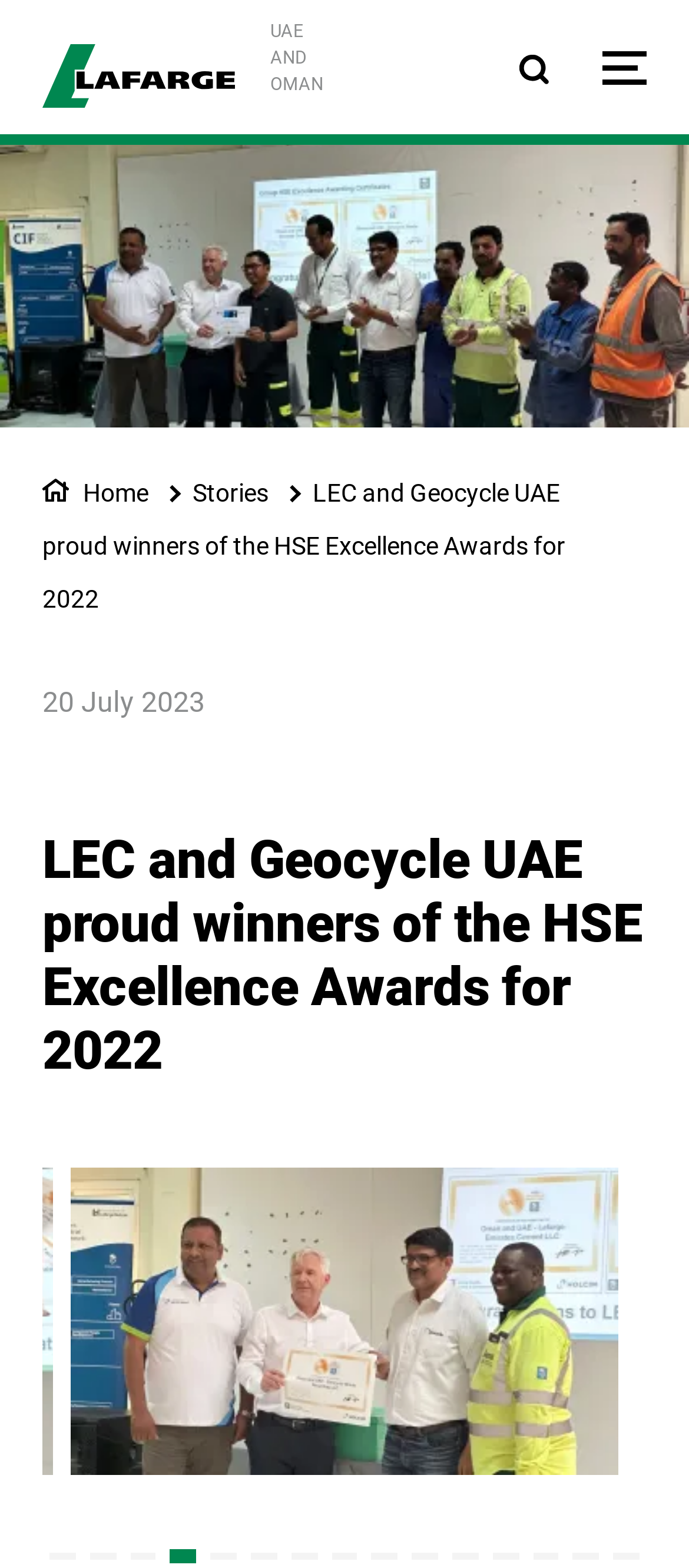Please identify the bounding box coordinates of the element's region that should be clicked to execute the following instruction: "Read the article". The bounding box coordinates must be four float numbers between 0 and 1, i.e., [left, top, right, bottom].

[0.062, 0.528, 0.938, 0.691]